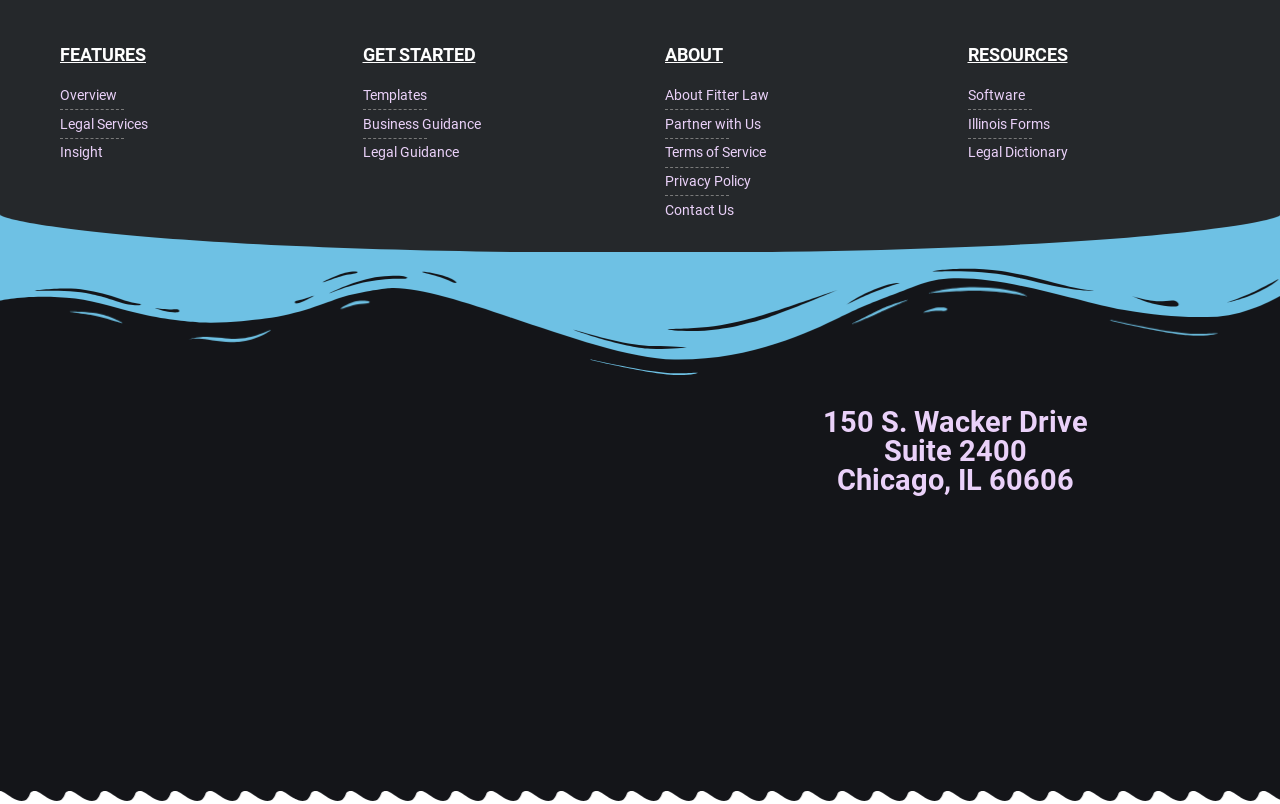For the element described, predict the bounding box coordinates as (top-left x, top-left y, bottom-right x, bottom-right y). All values should be between 0 and 1. Element description: About Fitter Law

[0.52, 0.104, 0.756, 0.134]